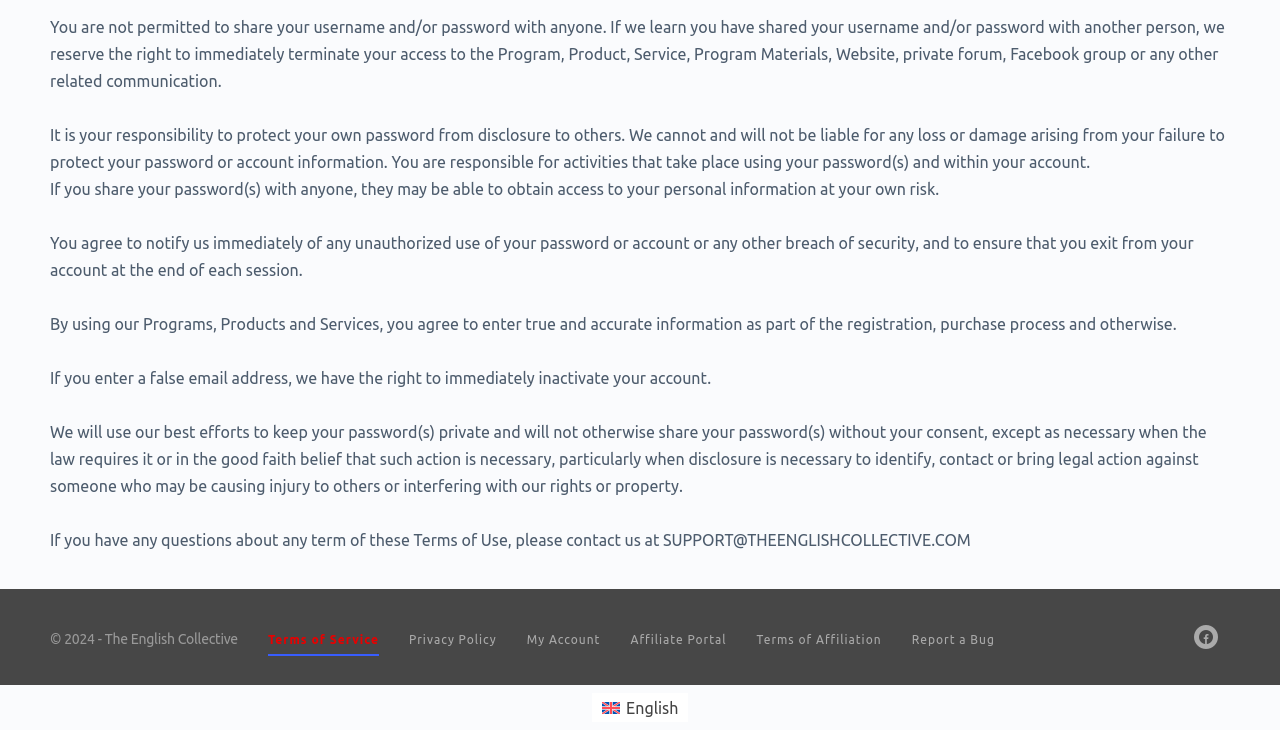Provide a brief response using a word or short phrase to this question:
What is the consequence of entering a false email address?

Account inactivation